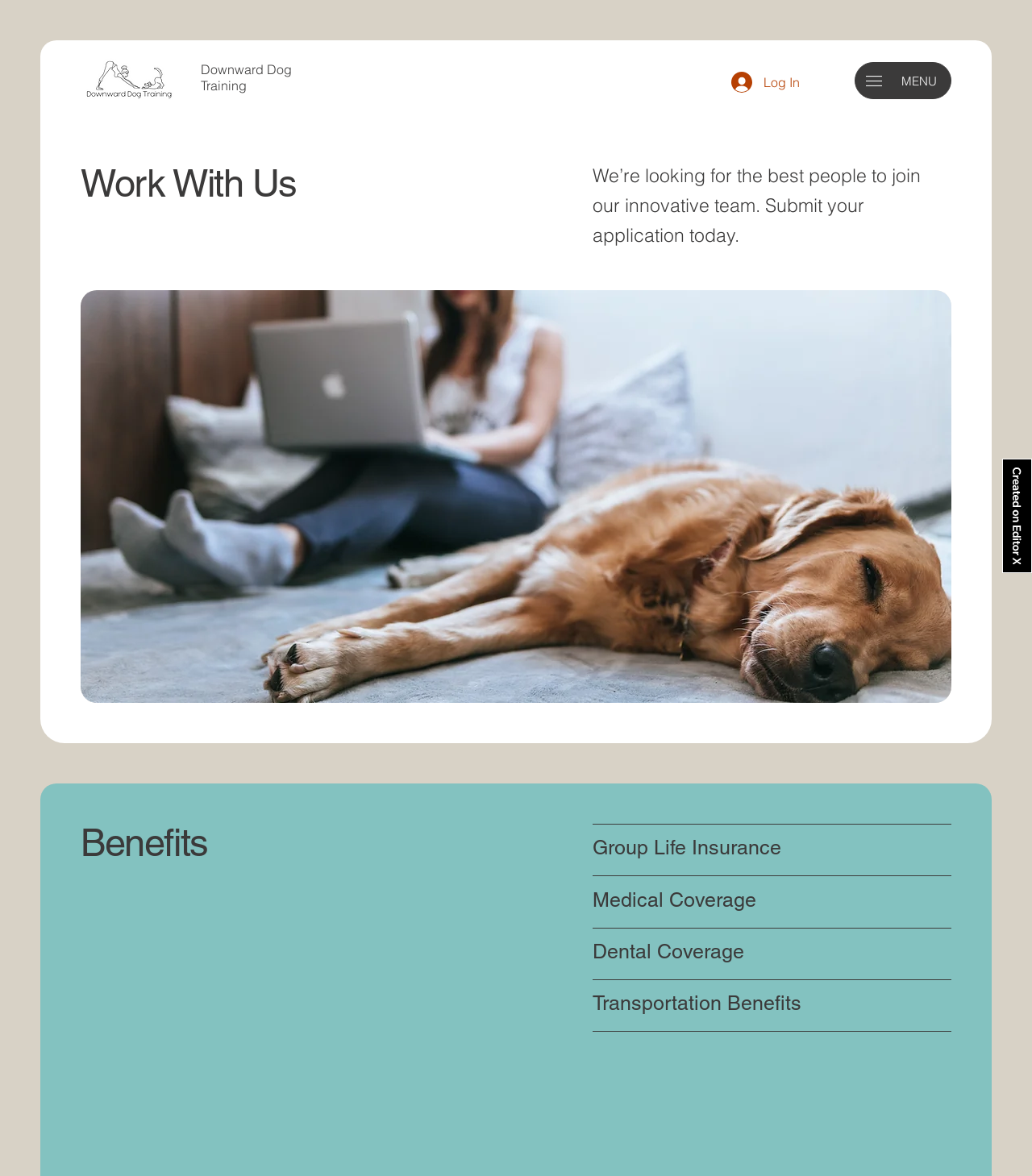Give a one-word or short phrase answer to the question: 
What is the text on the top-right button?

Log In